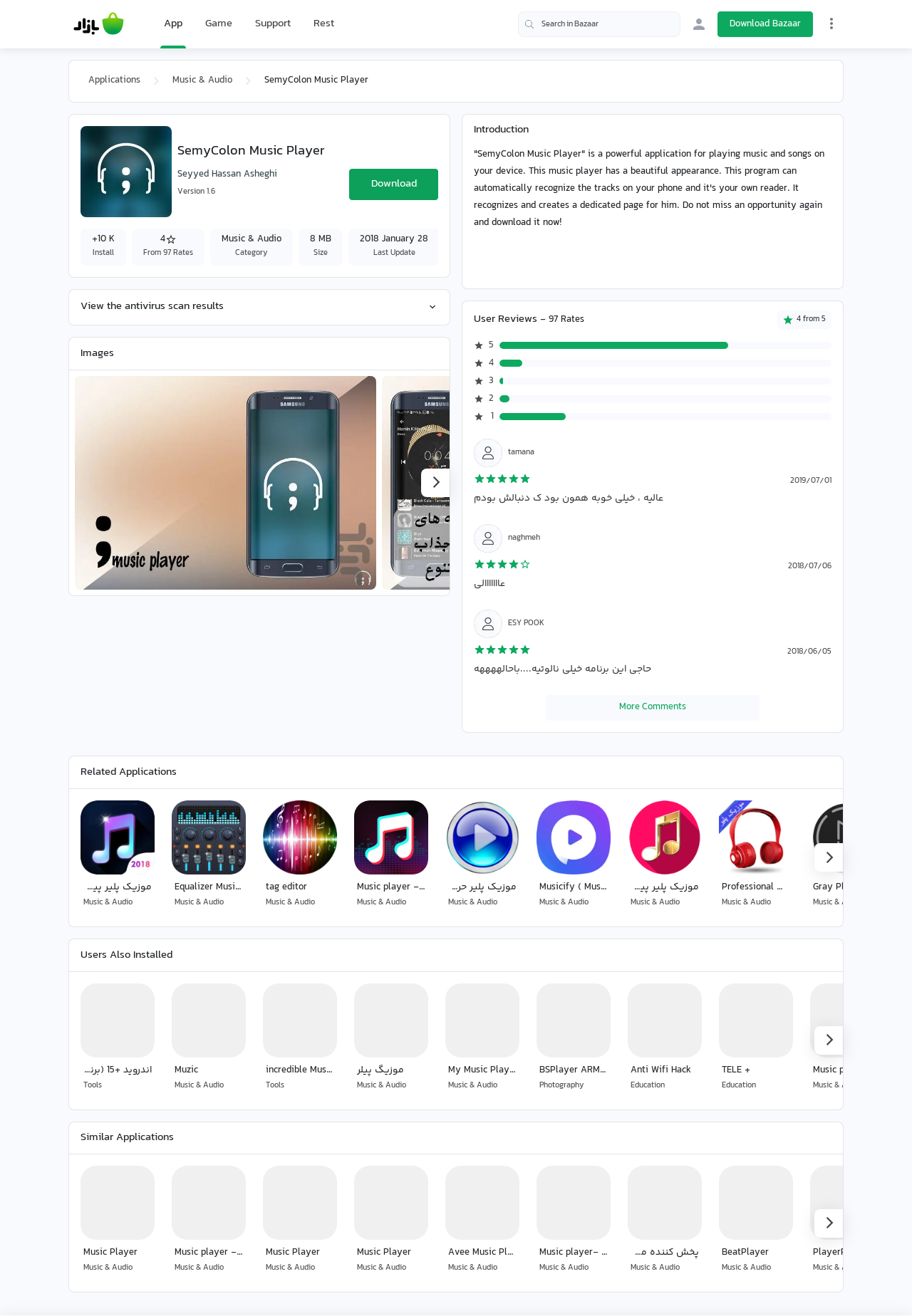Locate the bounding box of the UI element defined by this description: "TELE + Education". The coordinates should be given as four float numbers between 0 and 1, formatted as [left, top, right, bottom].

[0.782, 0.743, 0.876, 0.838]